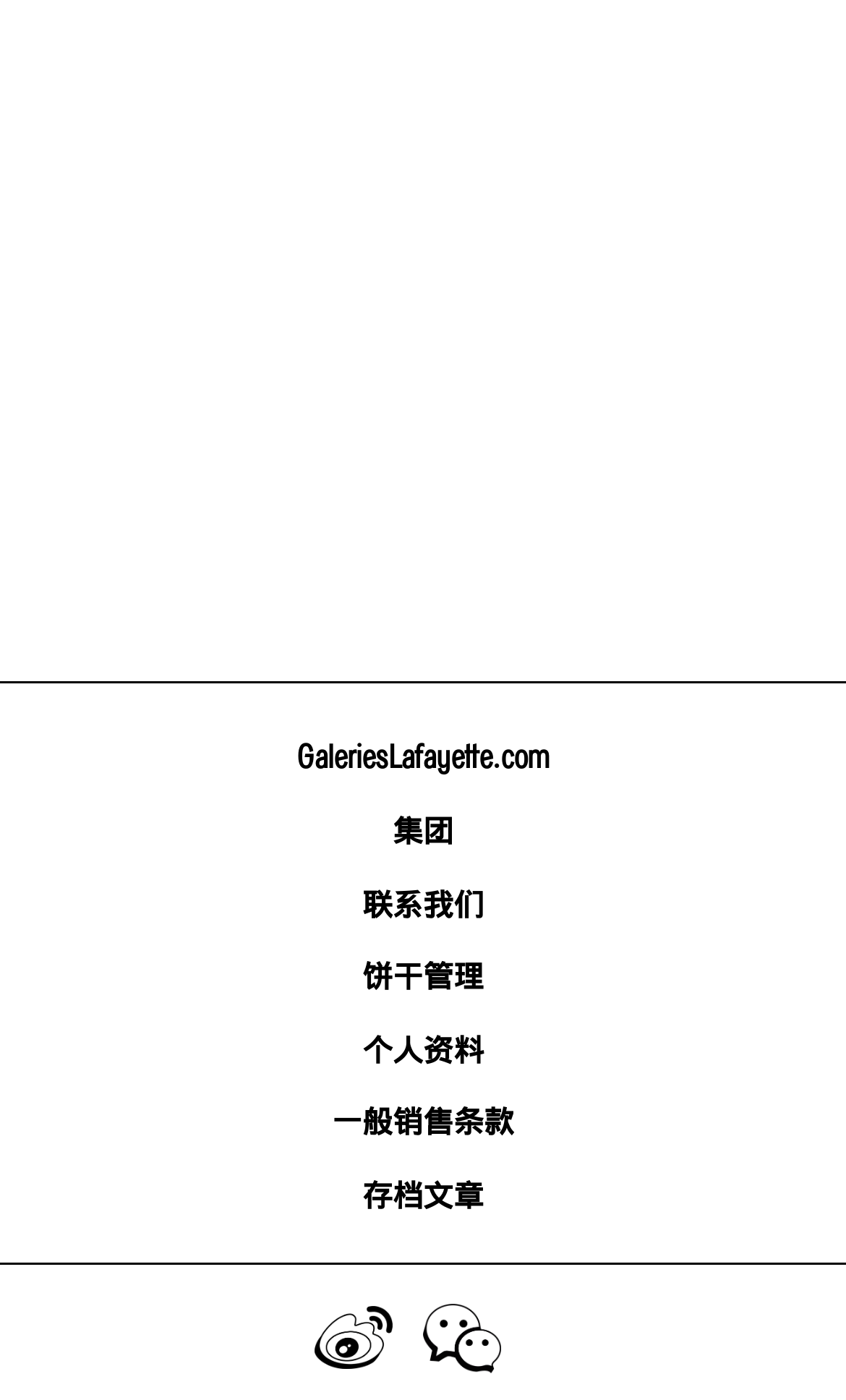Please specify the bounding box coordinates of the area that should be clicked to accomplish the following instruction: "contact us". The coordinates should consist of four float numbers between 0 and 1, i.e., [left, top, right, bottom].

[0.428, 0.63, 0.572, 0.661]